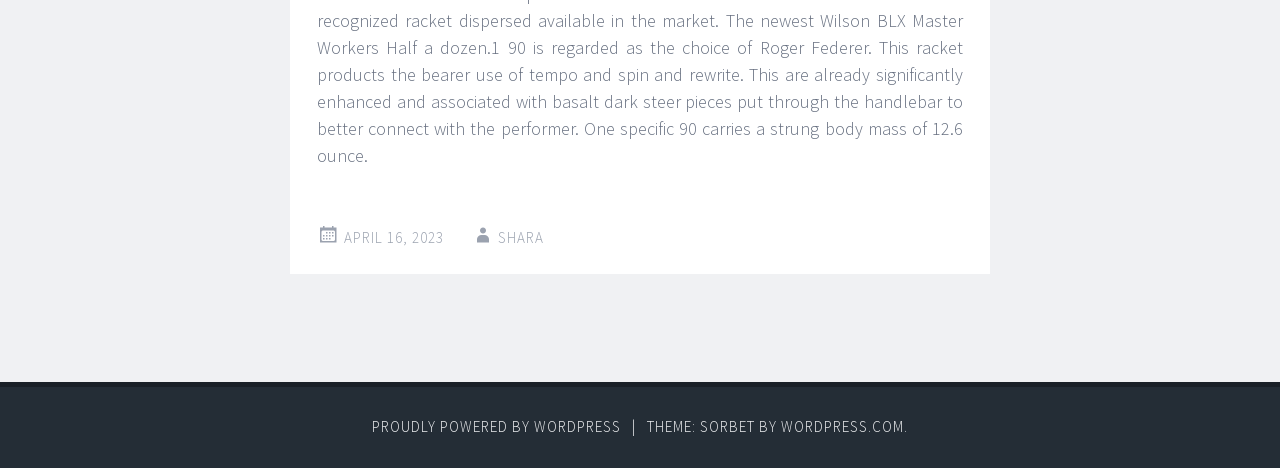Provide the bounding box coordinates of the UI element this sentence describes: "April 16, 2023".

[0.269, 0.487, 0.347, 0.528]